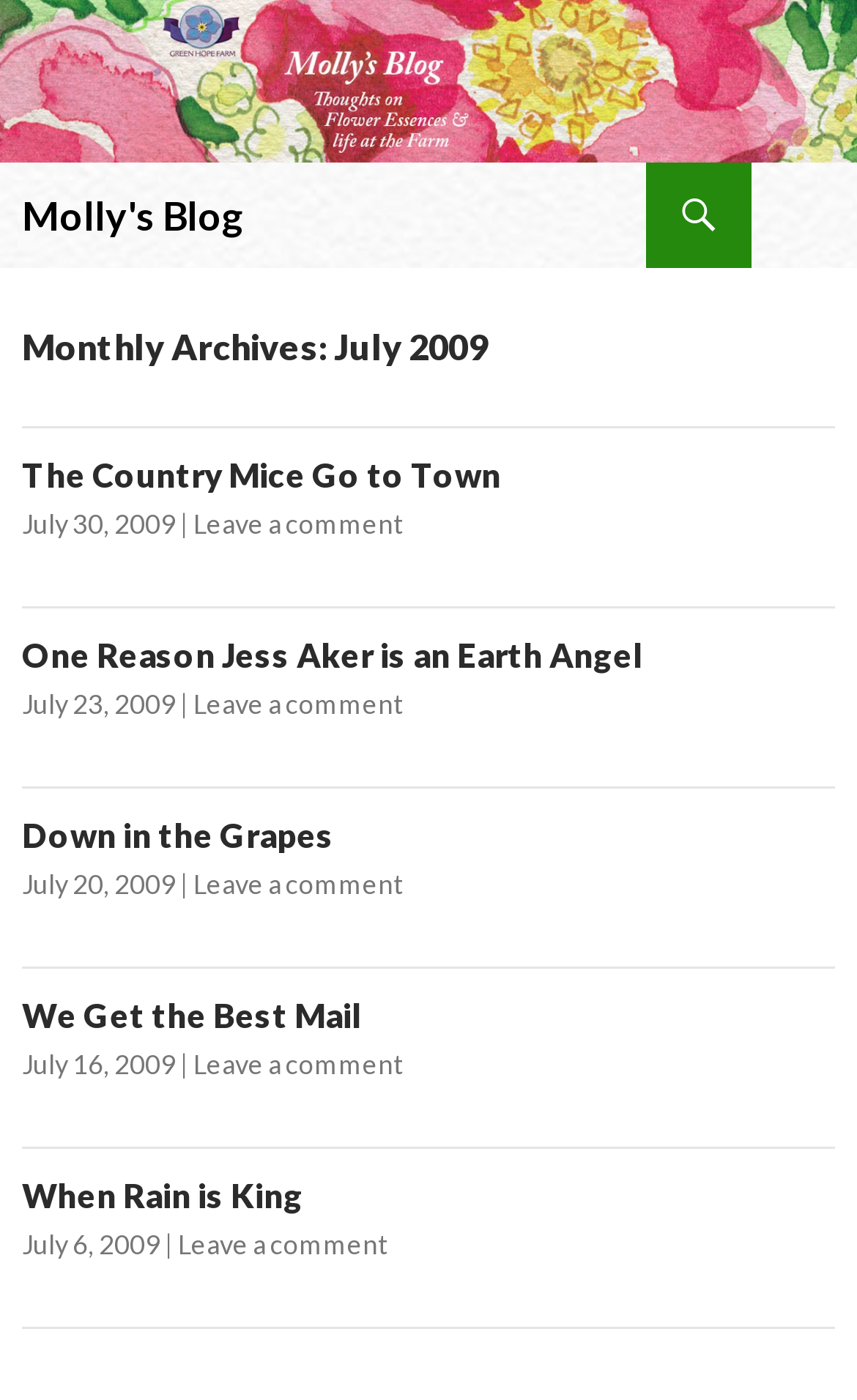Could you locate the bounding box coordinates for the section that should be clicked to accomplish this task: "leave a comment on One Reason Jess Aker is an Earth Angel".

[0.226, 0.492, 0.469, 0.515]